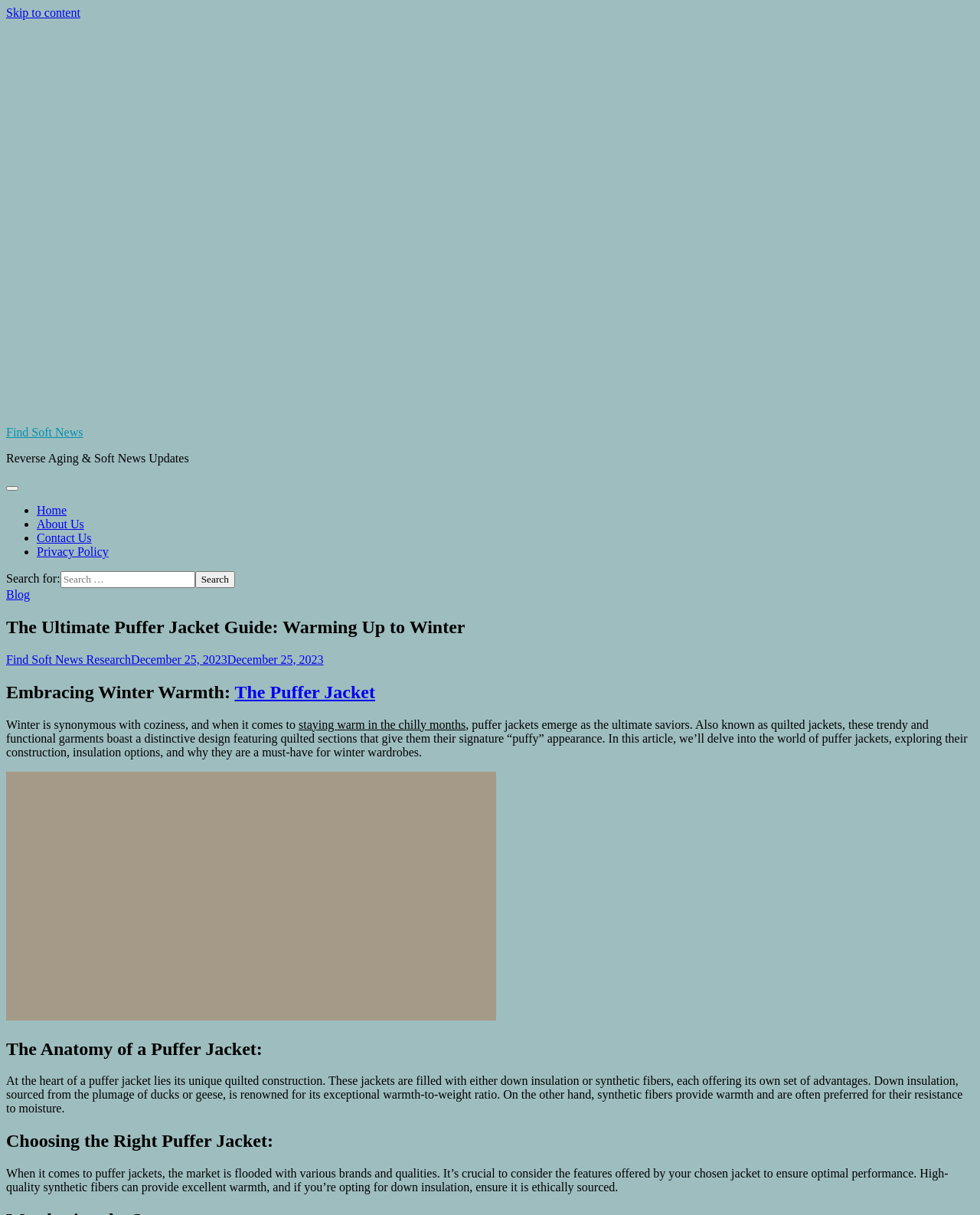Please answer the following question using a single word or phrase: 
What is the alternative name for puffer jackets?

Quilted Jackets